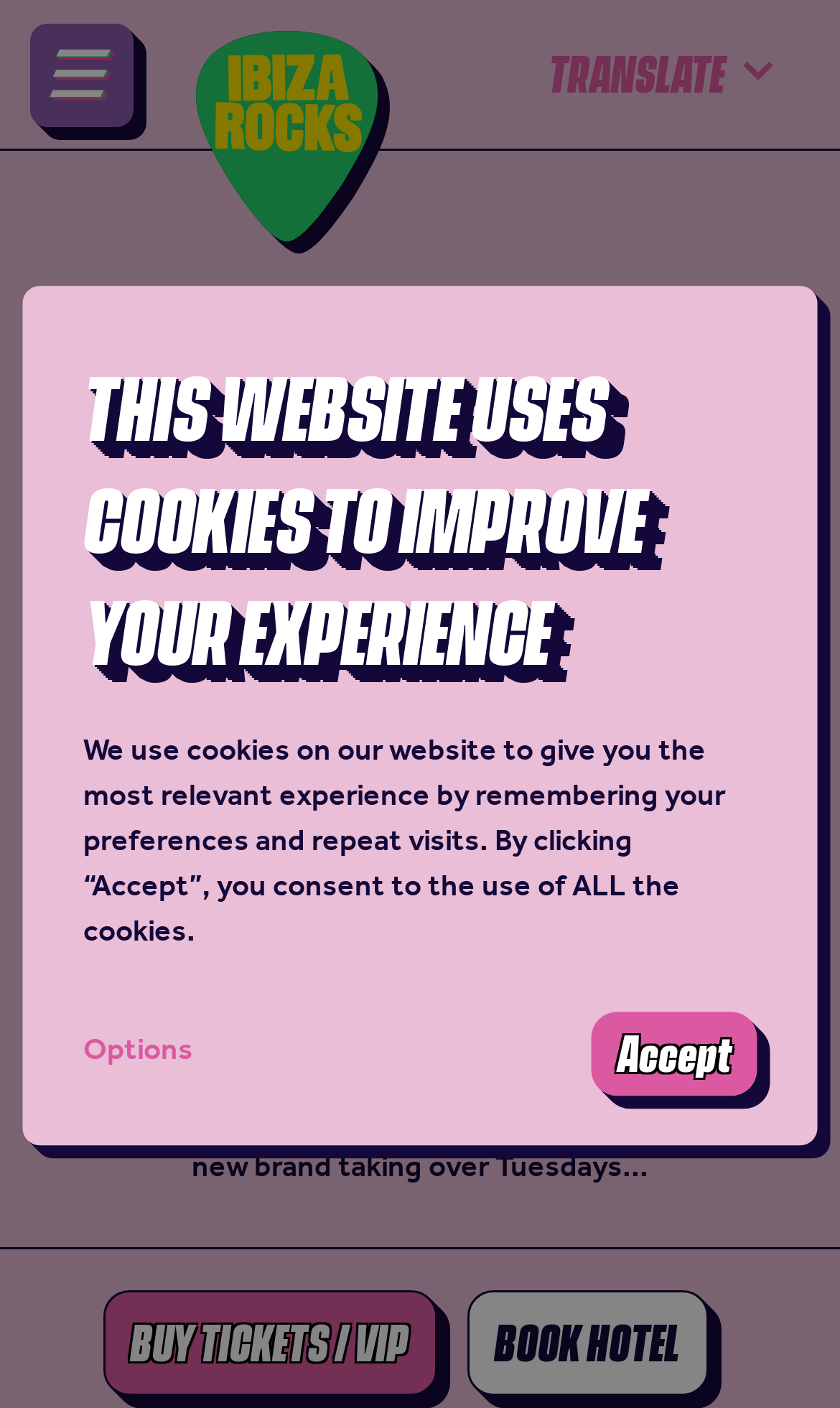Please pinpoint the bounding box coordinates for the region I should click to adhere to this instruction: "Book a hotel".

[0.555, 0.916, 0.842, 0.991]